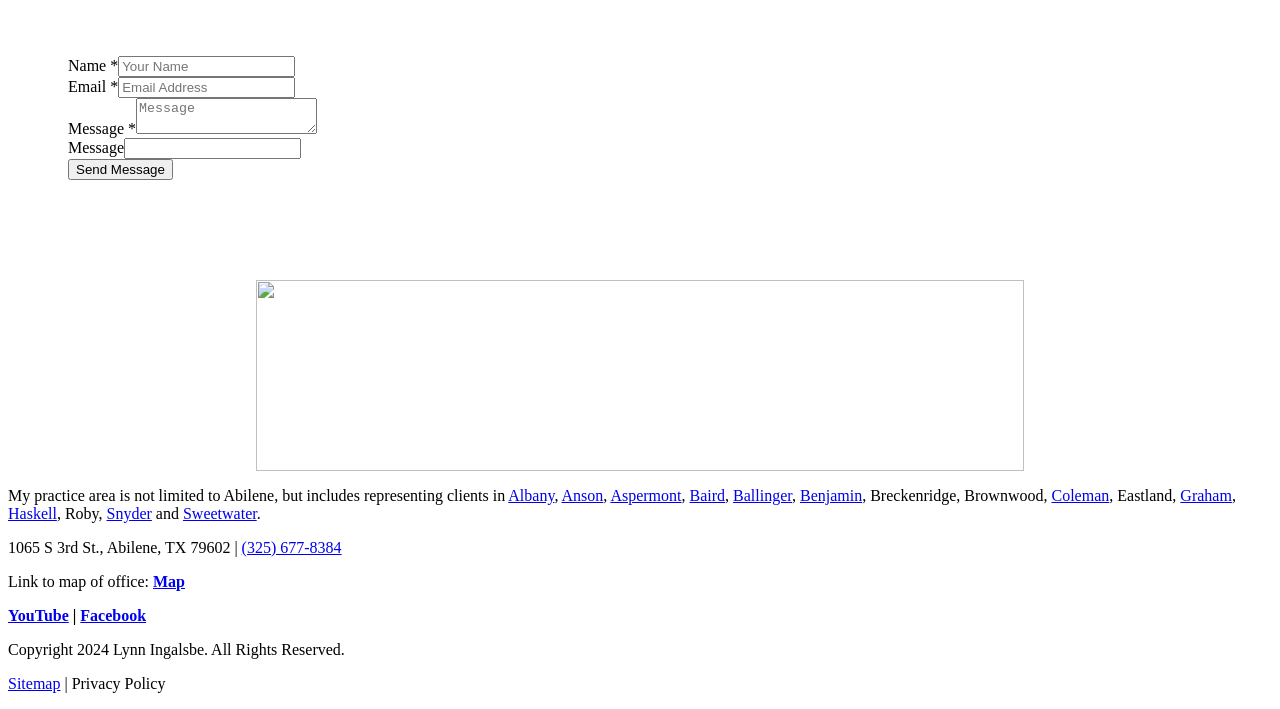Please give a succinct answer to the question in one word or phrase:
What is the phone number of the lawyer's office?

(325) 677-8384